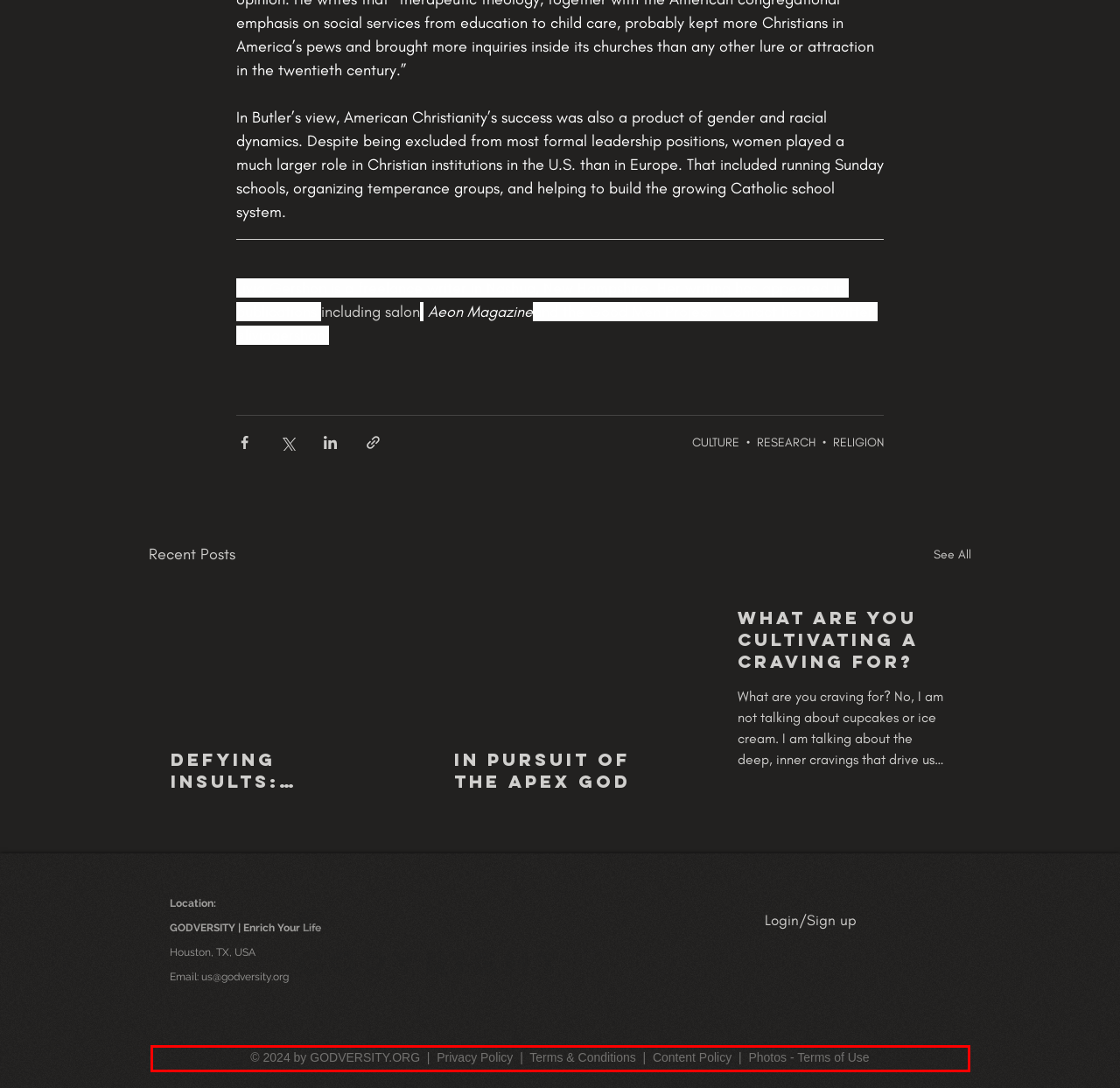You are presented with a screenshot containing a red rectangle. Extract the text found inside this red bounding box.

© 2024 by GODVERSITY.ORG | Privacy Policy | Terms & Conditions | Content Policy | Photos - Terms of Use